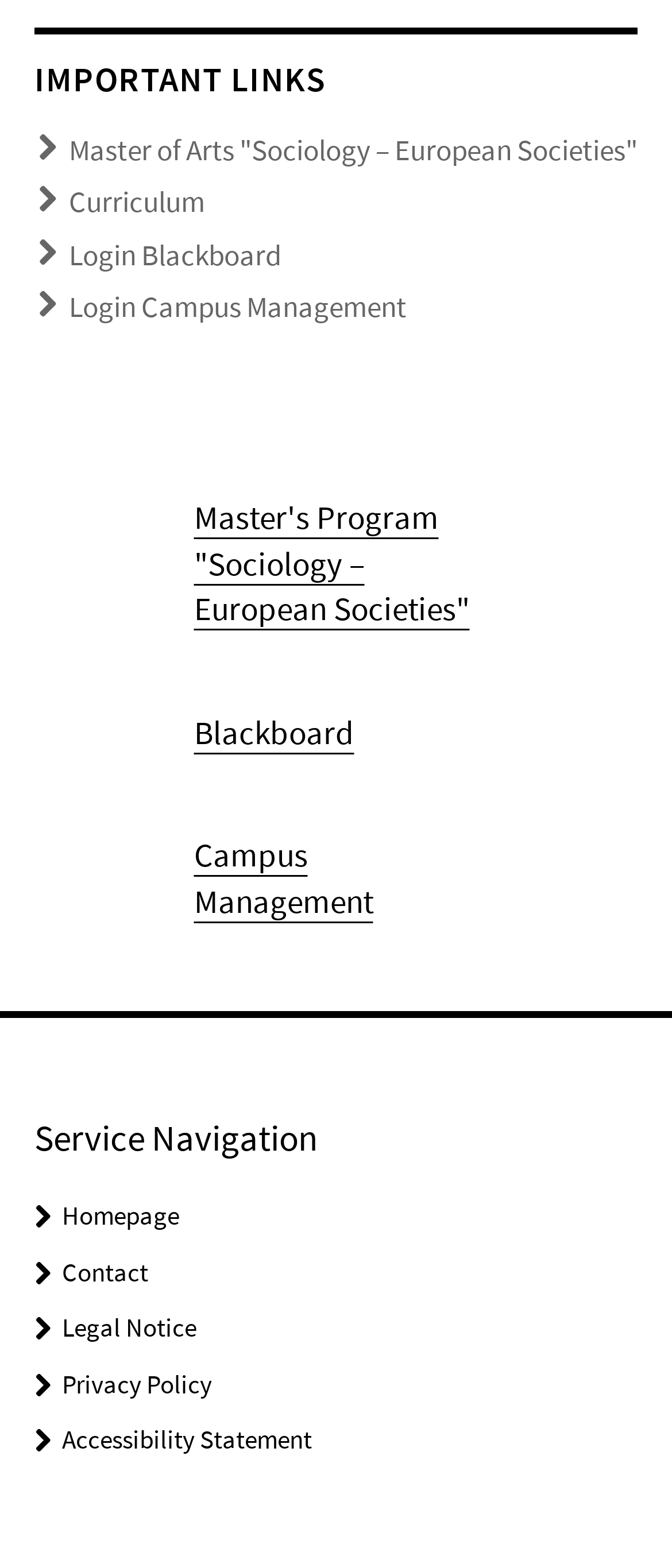Please answer the following question using a single word or phrase: 
What is the second link under 'IMPORTANT LINKS'?

Curriculum